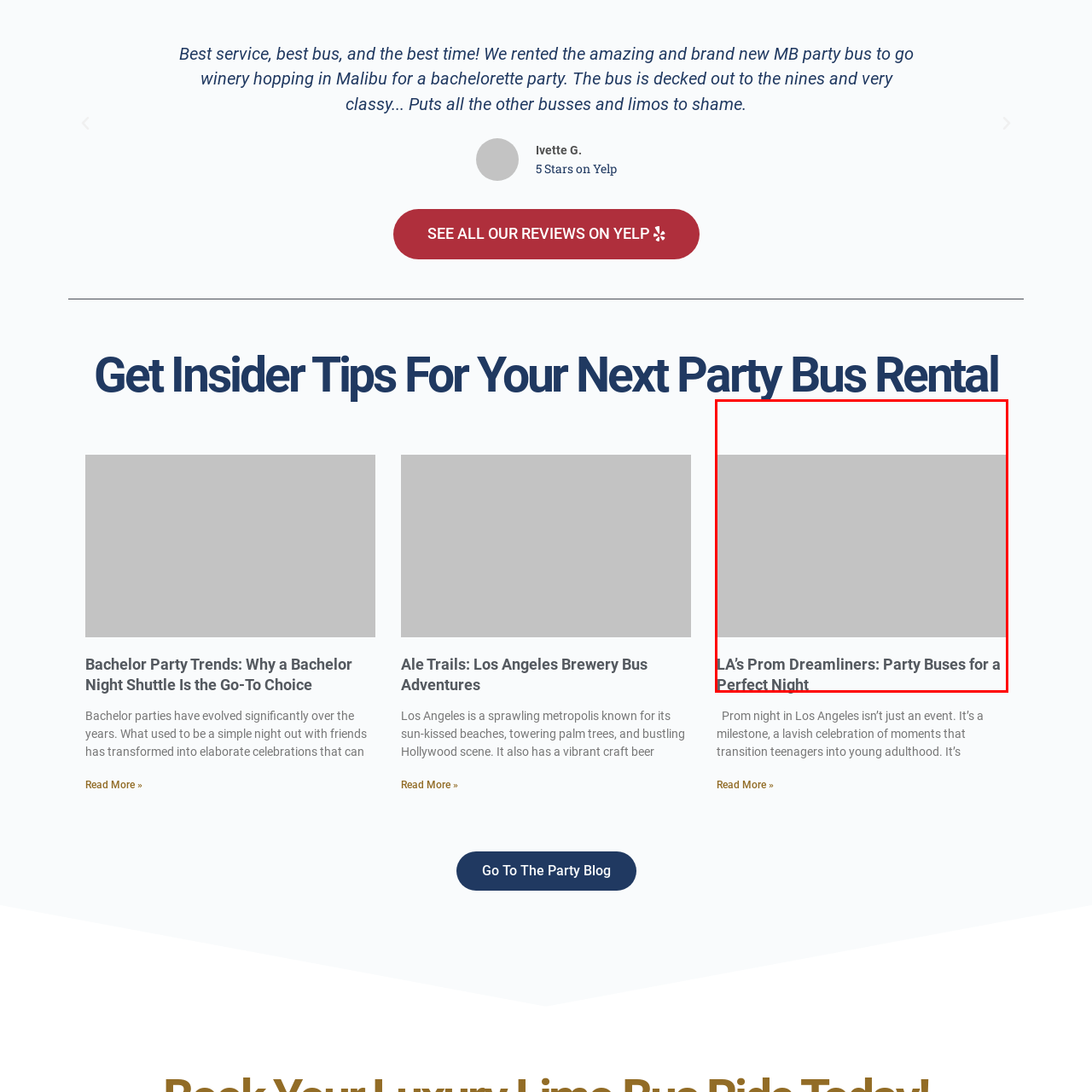What is the purpose of the image?
Observe the image enclosed by the red boundary and respond with a one-word or short-phrase answer.

To captivate readers' attention